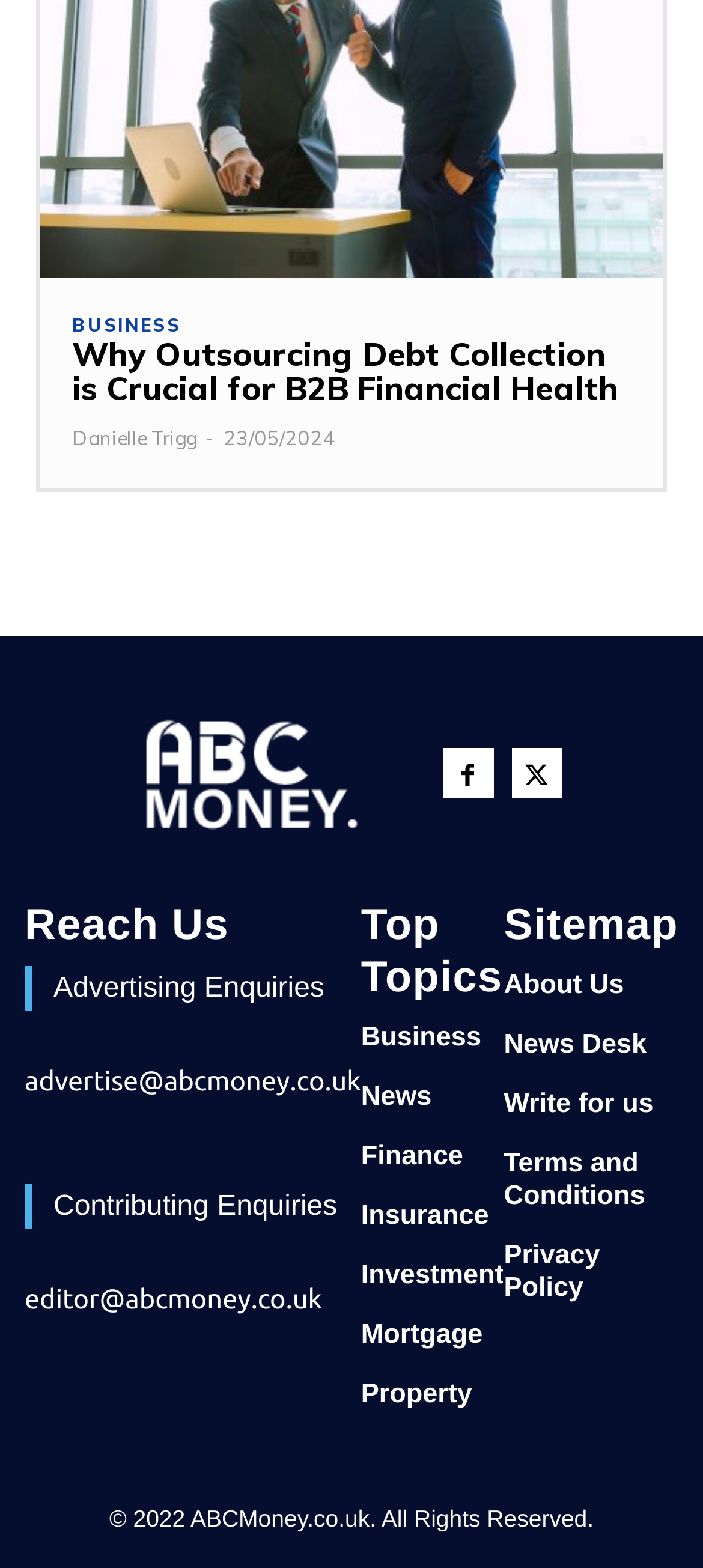What is the date of the article?
Please provide a comprehensive answer based on the details in the screenshot.

The date of the article can be found by looking at the time element with a bounding box coordinate of [0.318, 0.271, 0.477, 0.288] which contains the text '23/05/2024'.